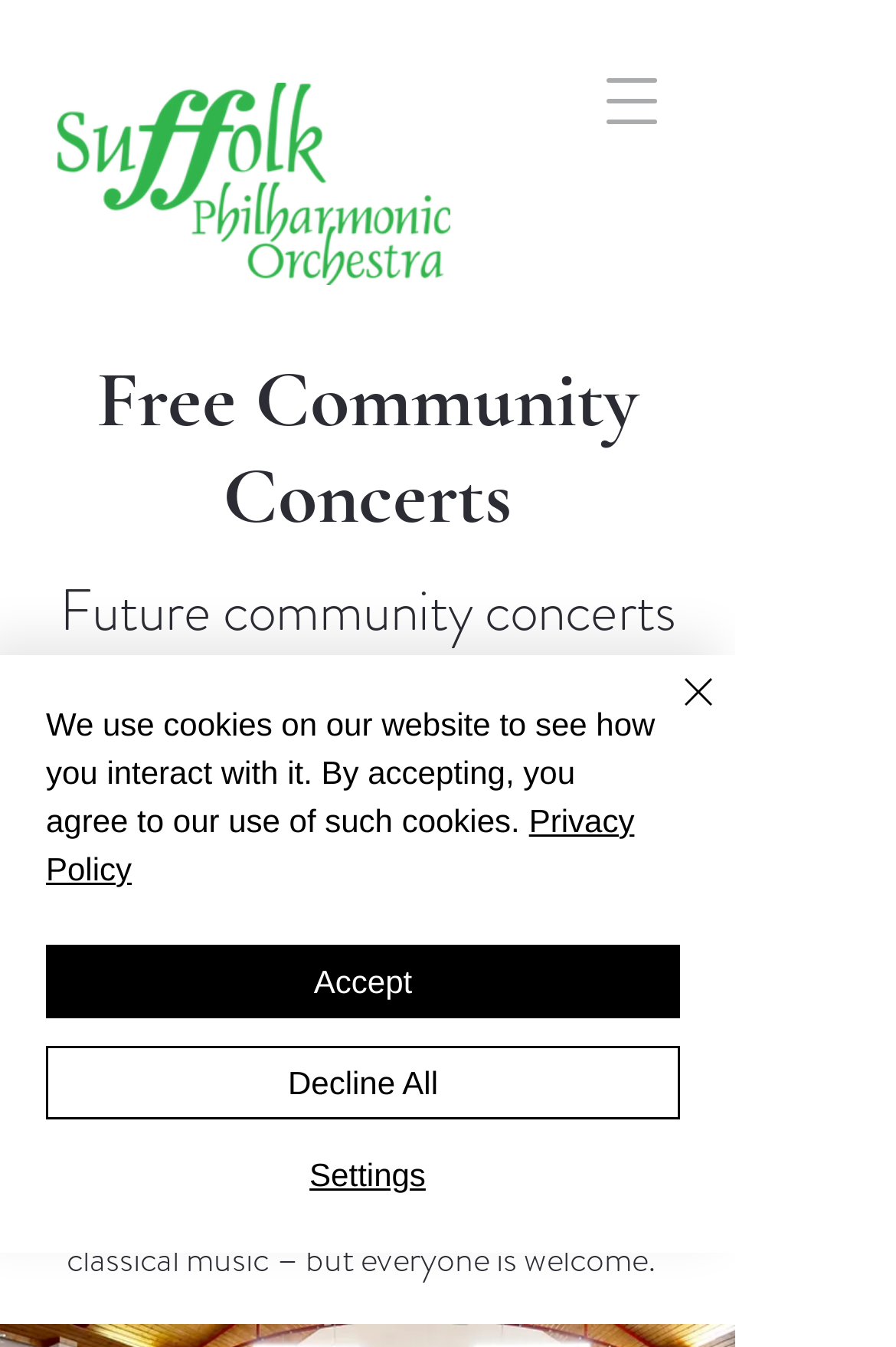Please respond to the question with a concise word or phrase:
What is the logo of the website?

Logo for website.png